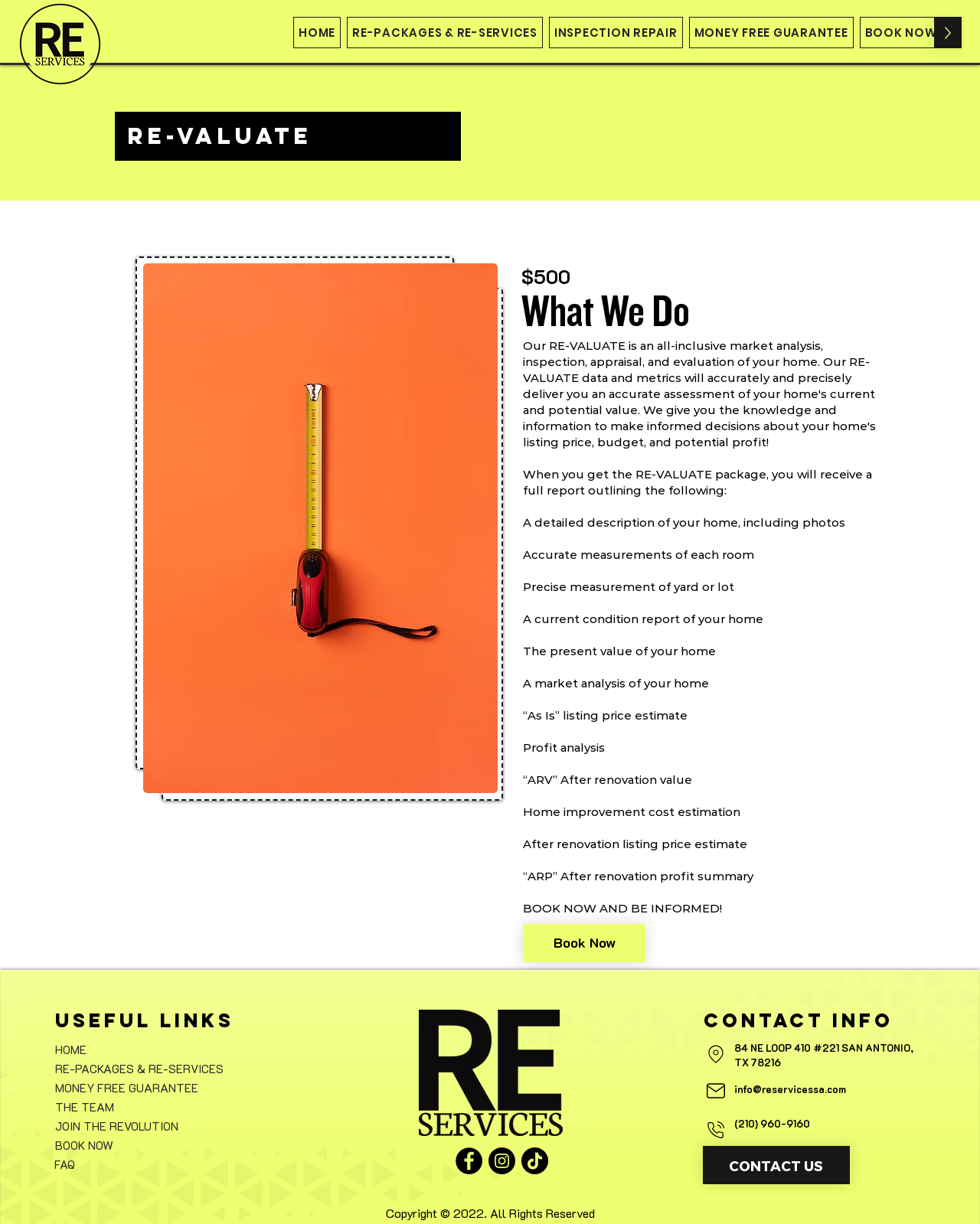Determine the bounding box coordinates of the clickable element to complete this instruction: "Click the 'Facebook' social media link". Provide the coordinates in the format of four float numbers between 0 and 1, [left, top, right, bottom].

[0.465, 0.937, 0.492, 0.959]